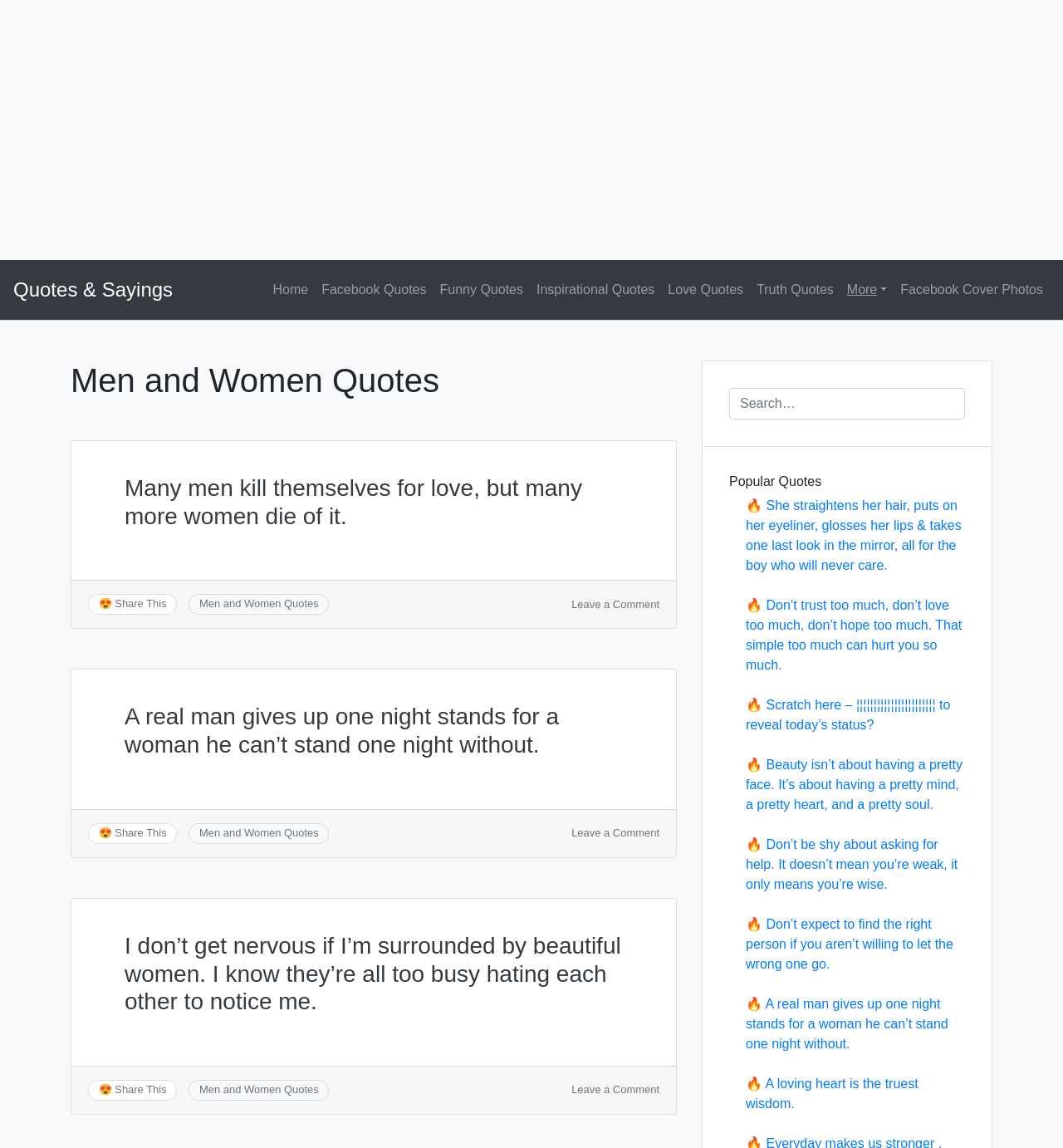Give a concise answer of one word or phrase to the question: 
What is the theme of the quotes on this webpage?

Men and Women